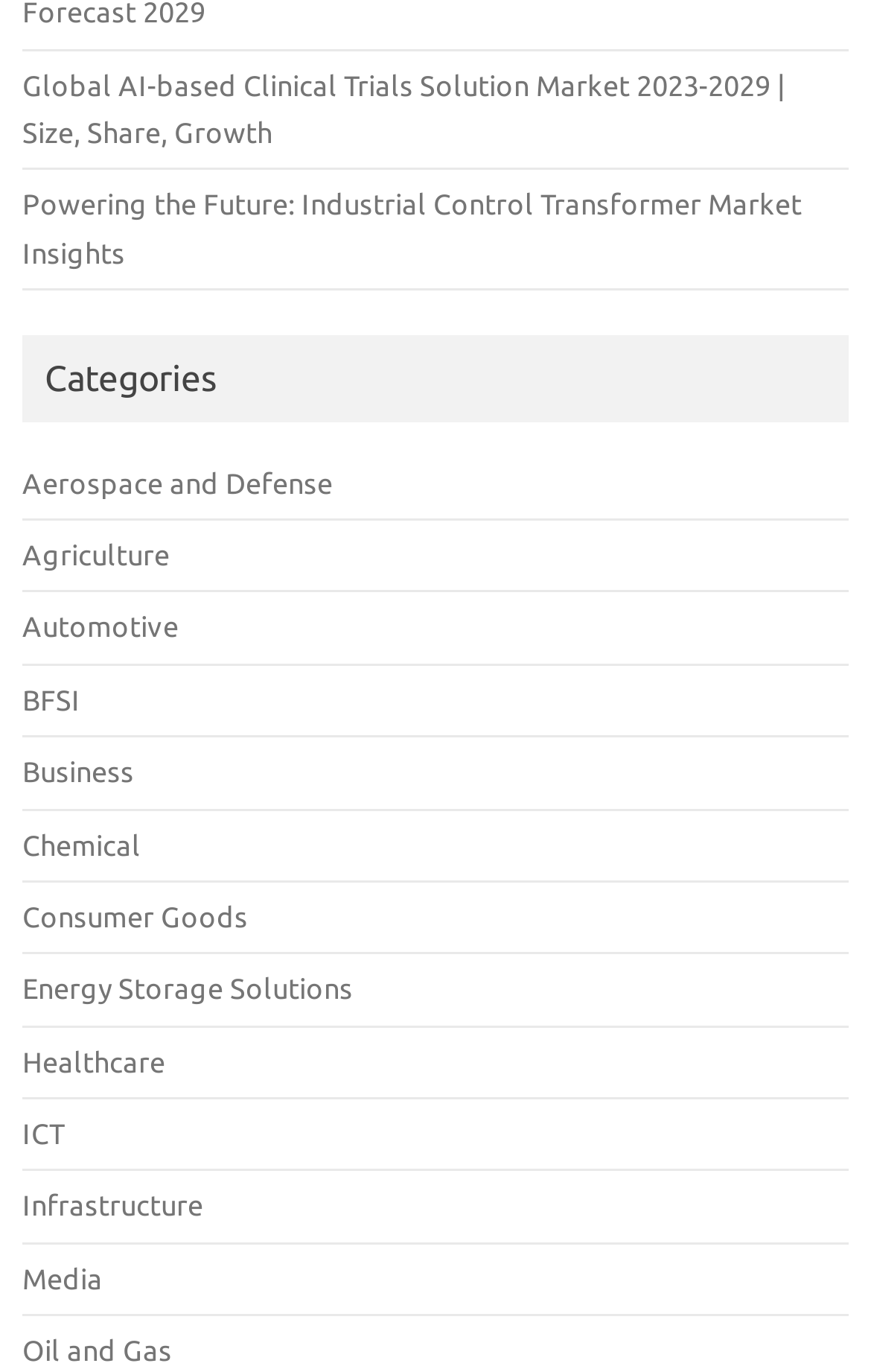Please identify the bounding box coordinates of the region to click in order to complete the task: "View Global AI-based Clinical Trials Solution Market 2023-2029". The coordinates must be four float numbers between 0 and 1, specified as [left, top, right, bottom].

[0.026, 0.05, 0.903, 0.108]